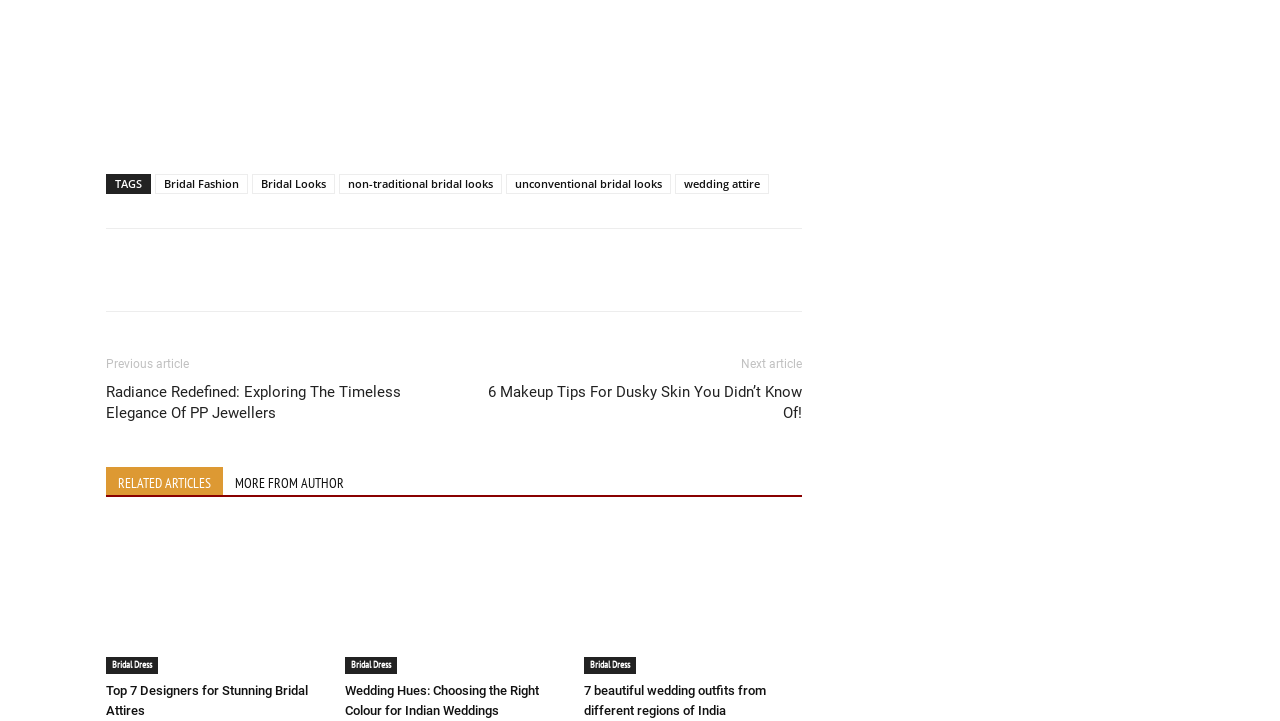Locate the bounding box of the UI element defined by this description: "MORE FROM AUTHOR". The coordinates should be given as four float numbers between 0 and 1, formatted as [left, top, right, bottom].

[0.174, 0.648, 0.278, 0.687]